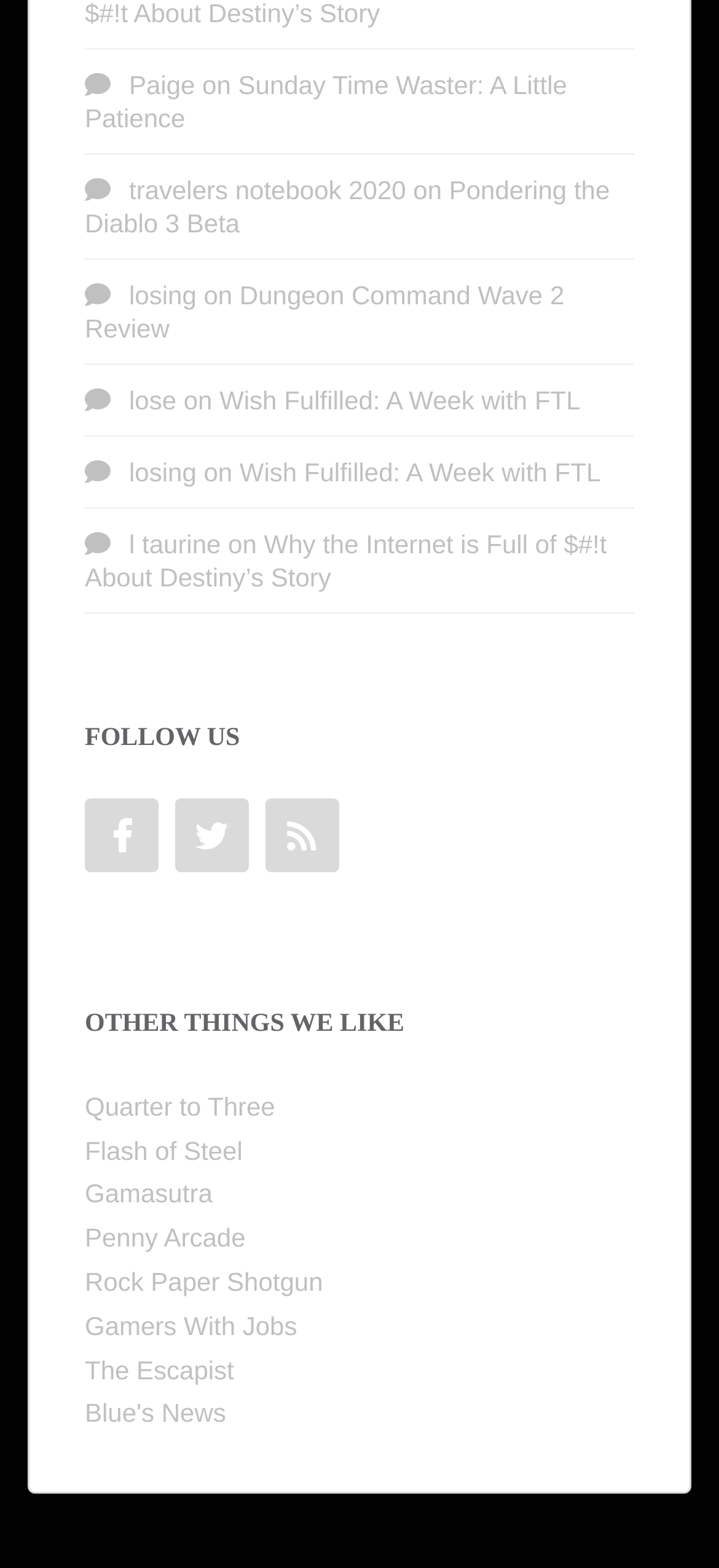Determine the bounding box coordinates of the clickable region to carry out the instruction: "Follow 'FOLLOW US'".

[0.118, 0.462, 0.882, 0.48]